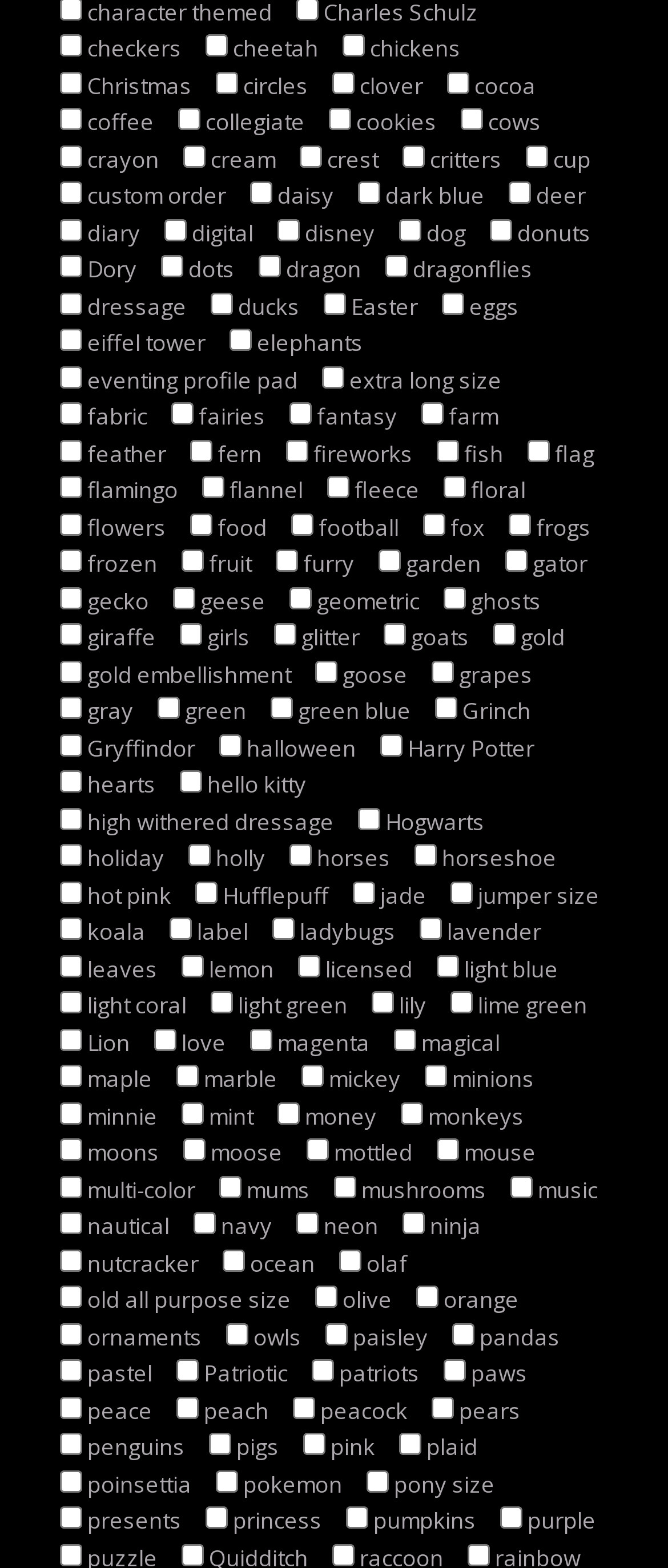Can you identify the bounding box coordinates of the clickable region needed to carry out this instruction: 'Check the custom order checkbox'? The coordinates should be four float numbers within the range of 0 to 1, stated as [left, top, right, bottom].

[0.09, 0.116, 0.123, 0.13]